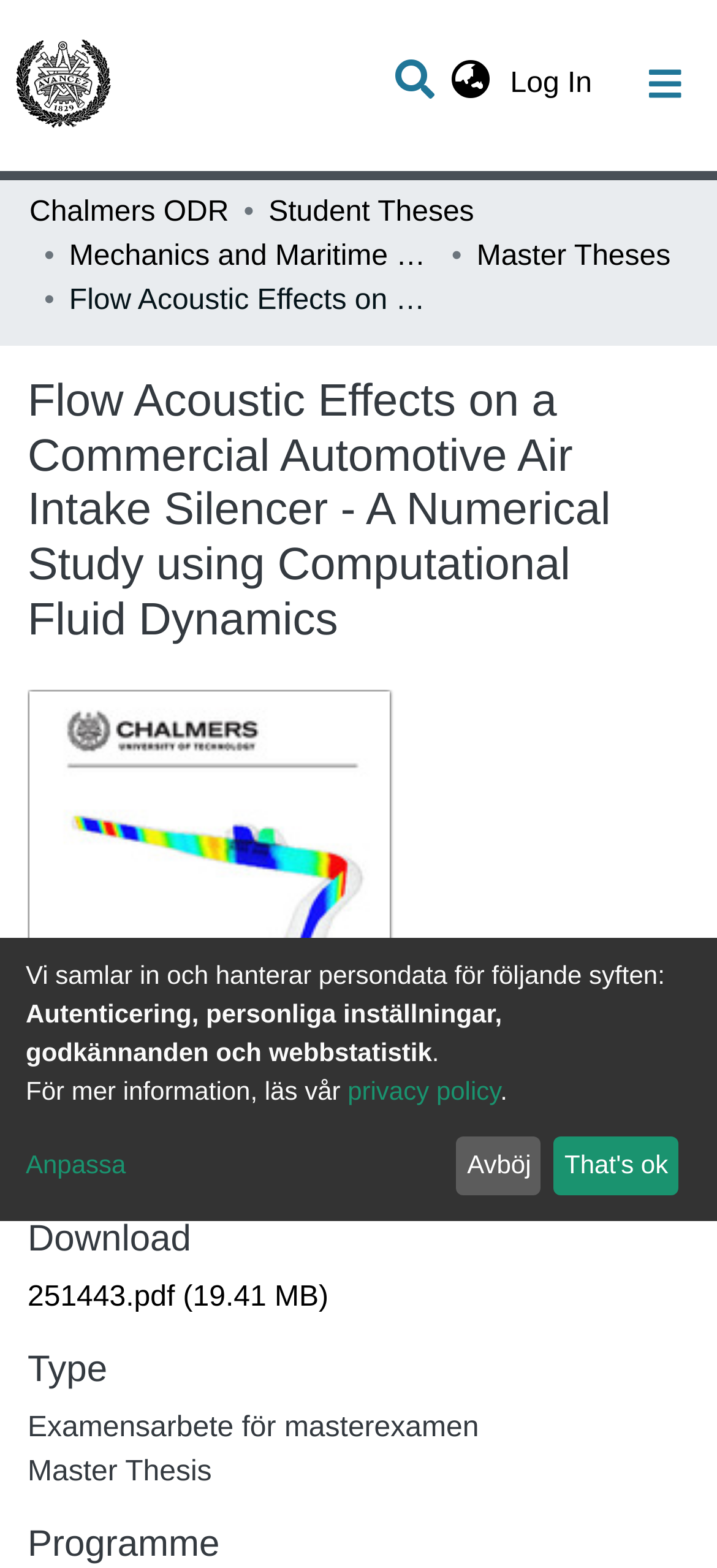Offer a detailed explanation of the webpage layout and contents.

The webpage appears to be a research paper or academic study on the topic of "Flow Acoustic Effects on a Commercial Automotive Air Intake Silencer - A Numerical Study using Computational Fluid Dynamics". 

At the top of the page, there is a navigation bar with several links, including a repository logo, a search bar, a language switch button, and a log-in button. Below this, there is a main navigation bar with links to "Communities & Collections", "Statistics", and "All of Chalmers ODR". 

To the right of the main navigation bar, there is a breadcrumb navigation showing the path "Chalmers ODR > Student Theses > Mechanics and Maritime Sciences (M2) > Master Theses". 

The main content of the page is divided into sections. The first section has a heading with the title of the study, followed by a download link for a PDF file. Below this, there are sections labeled "Type" and "Programme", with corresponding text describing the study as a Master Thesis. 

At the bottom of the page, there is a notice about data collection and handling, with links to a privacy policy and an option to customize settings. There are also two buttons, "Avböj" and "That's ok", which likely relate to the data collection notice.